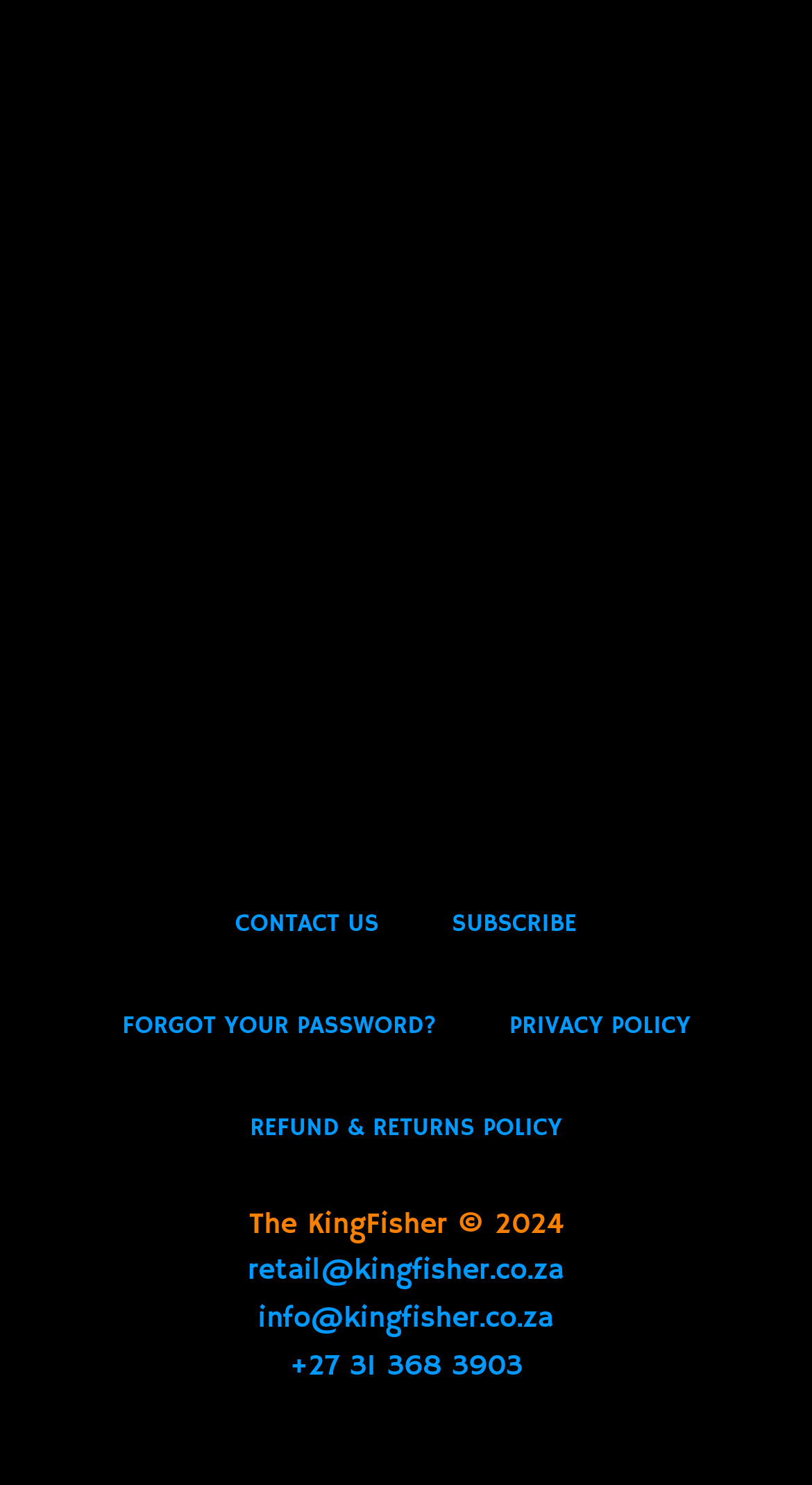Find and specify the bounding box coordinates that correspond to the clickable region for the instruction: "Email retail department".

[0.305, 0.844, 0.695, 0.869]